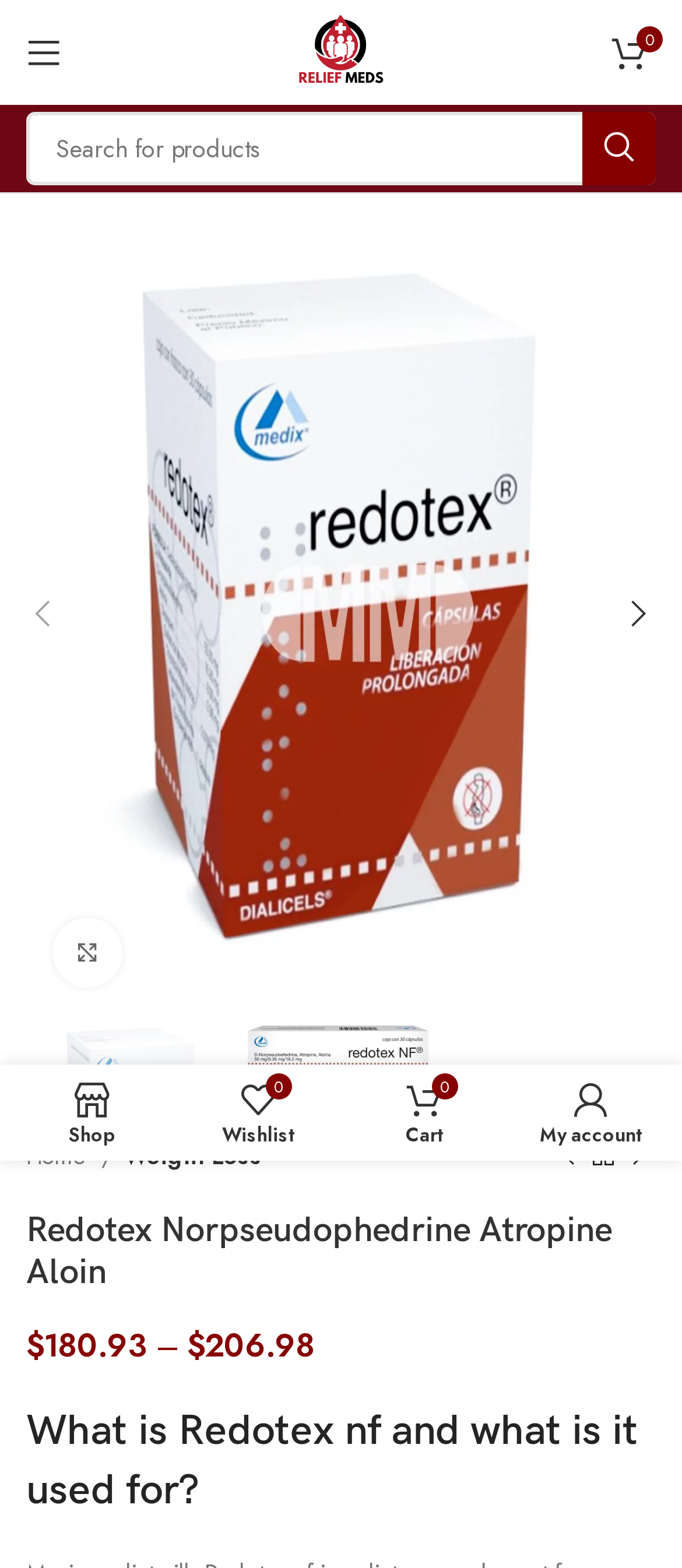Please find the bounding box coordinates of the section that needs to be clicked to achieve this instruction: "Buy Redotex Norpseudophedrine Atropine Aloin online".

[0.044, 0.14, 0.956, 0.642]